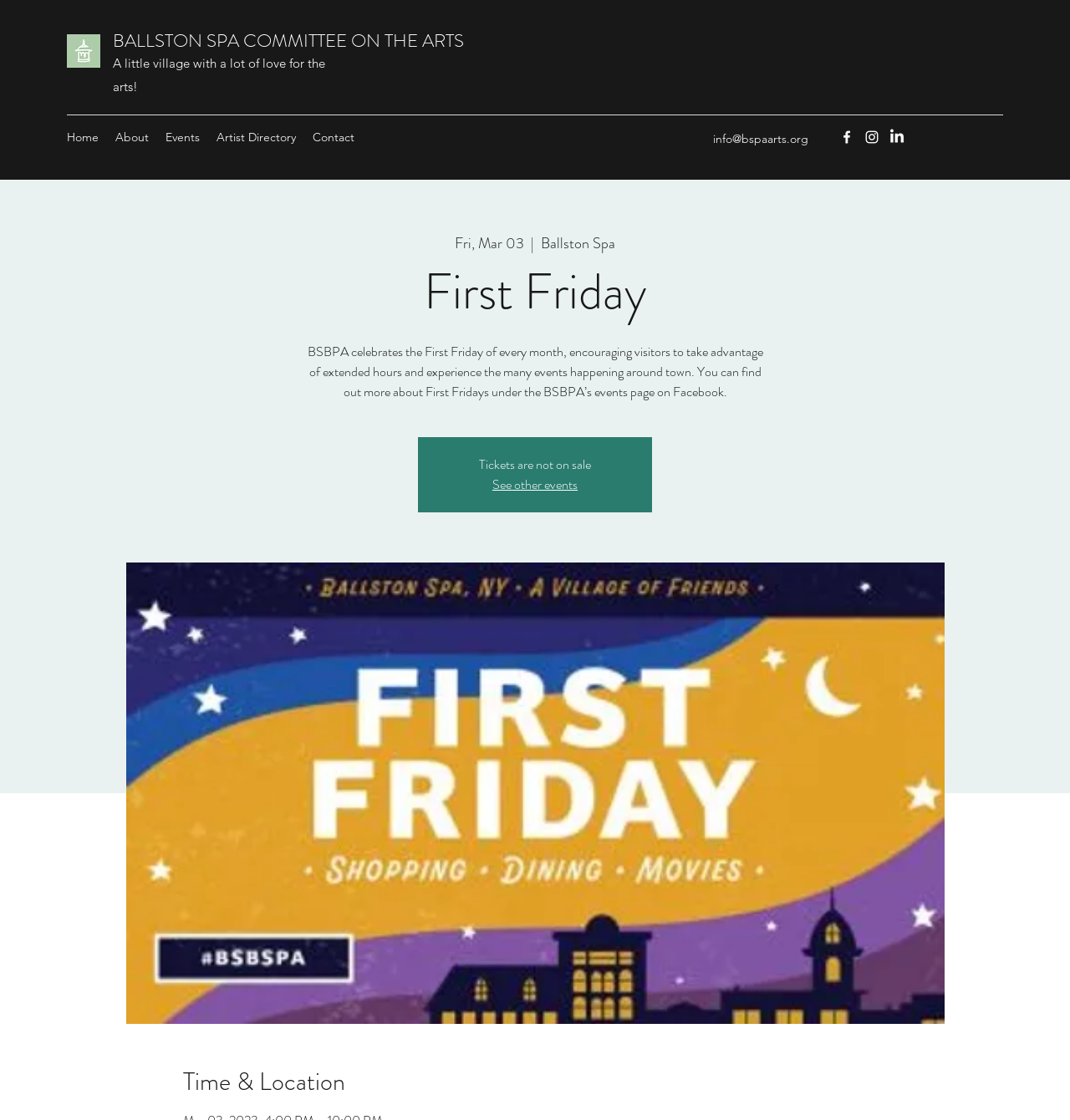What social media platforms are listed?
Please answer the question with a detailed and comprehensive explanation.

I found the answer by looking at the social media links, which include Facebook, Instagram, and LinkedIn, each with its own icon.